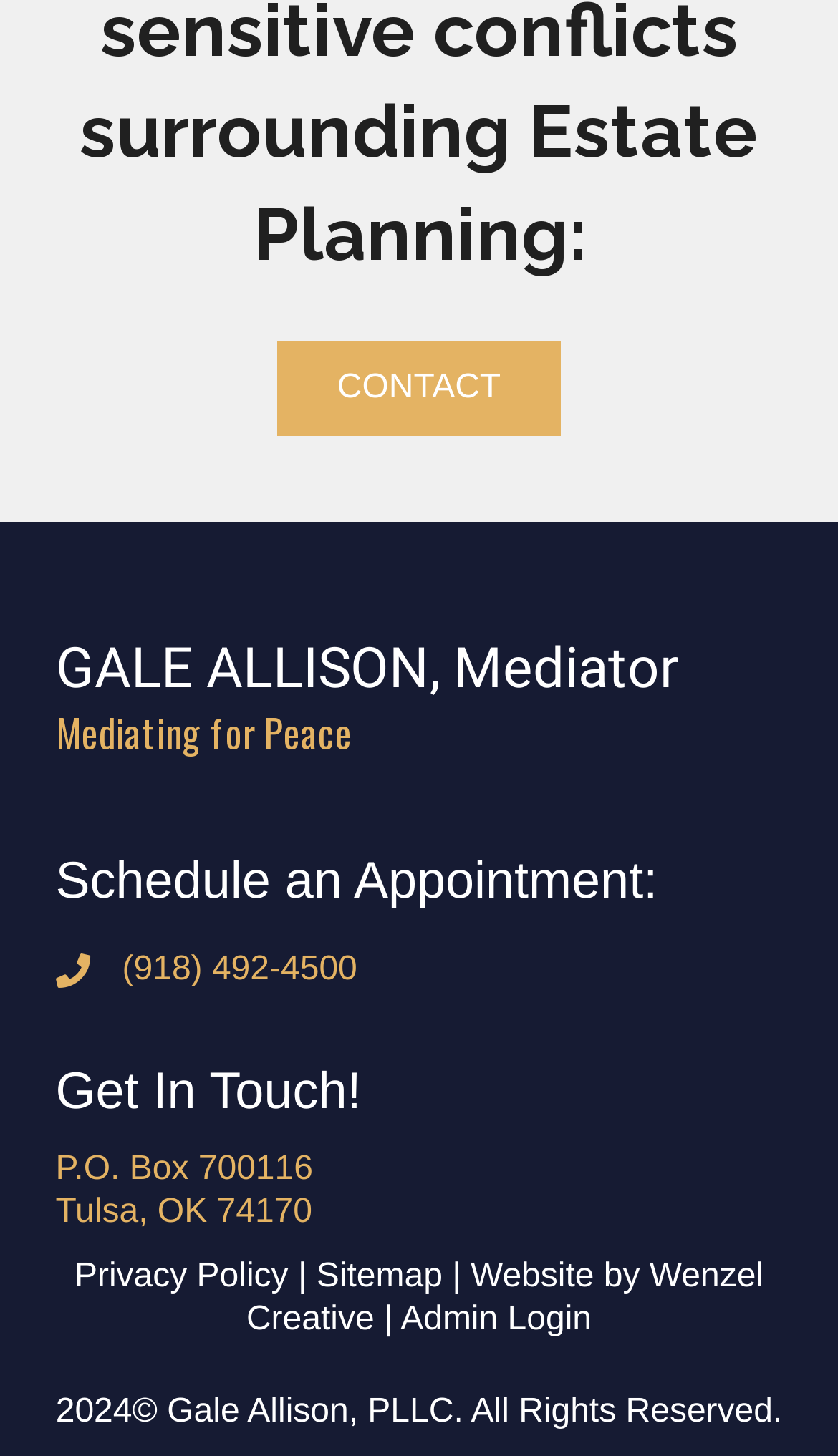Refer to the image and provide an in-depth answer to the question:
What is the copyright year of the webpage?

The copyright year of the webpage is 2024, which is mentioned in the static text '2024 Gale Allison, PLLC. All Rights Reserved.' at the bottom of the webpage.